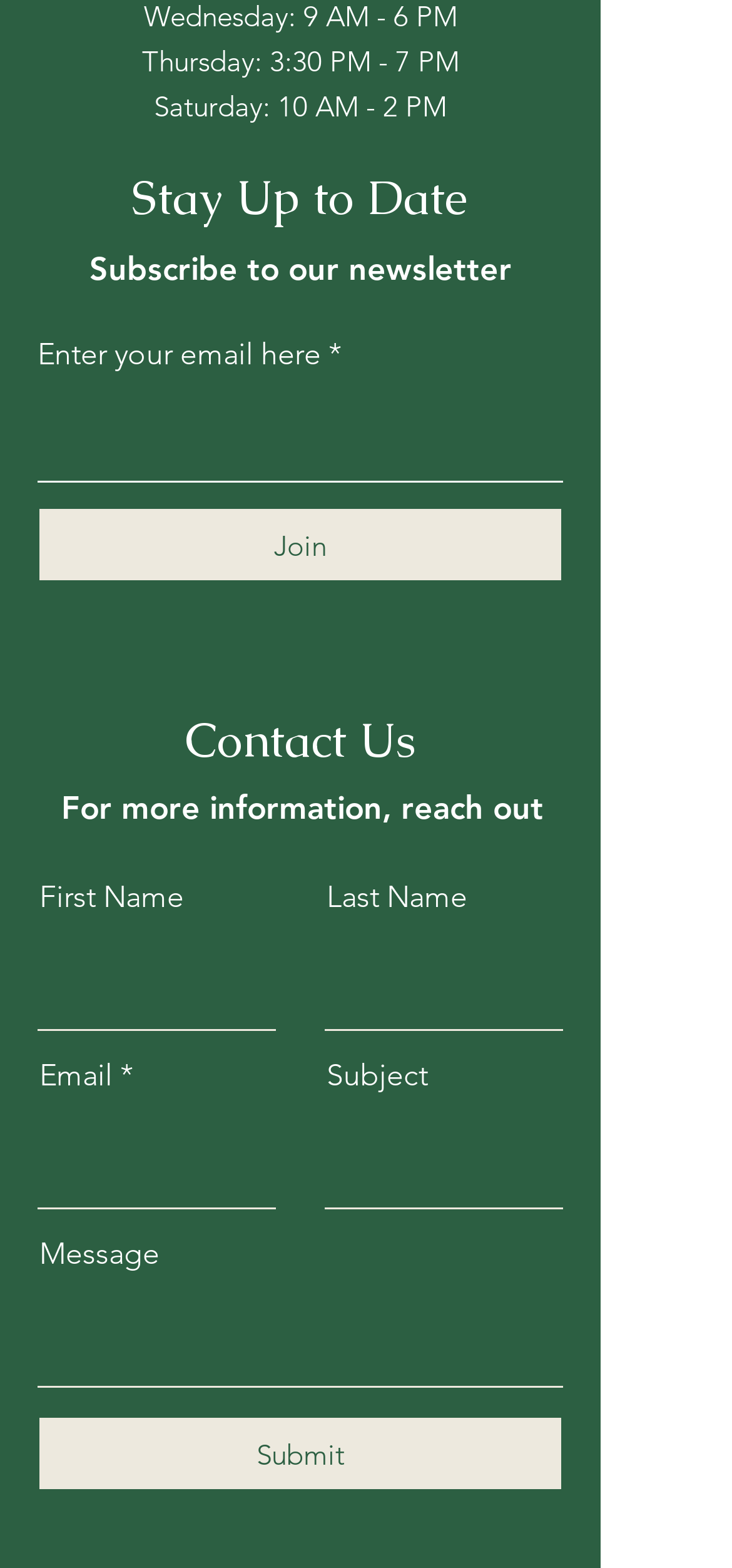Using the details in the image, give a detailed response to the question below:
What is the purpose of the 'Join' button?

I inferred the purpose of the 'Join' button by reading the surrounding context, which suggests that the user is supposed to click the 'Join' button to subscribe to the newsletter after entering their email.